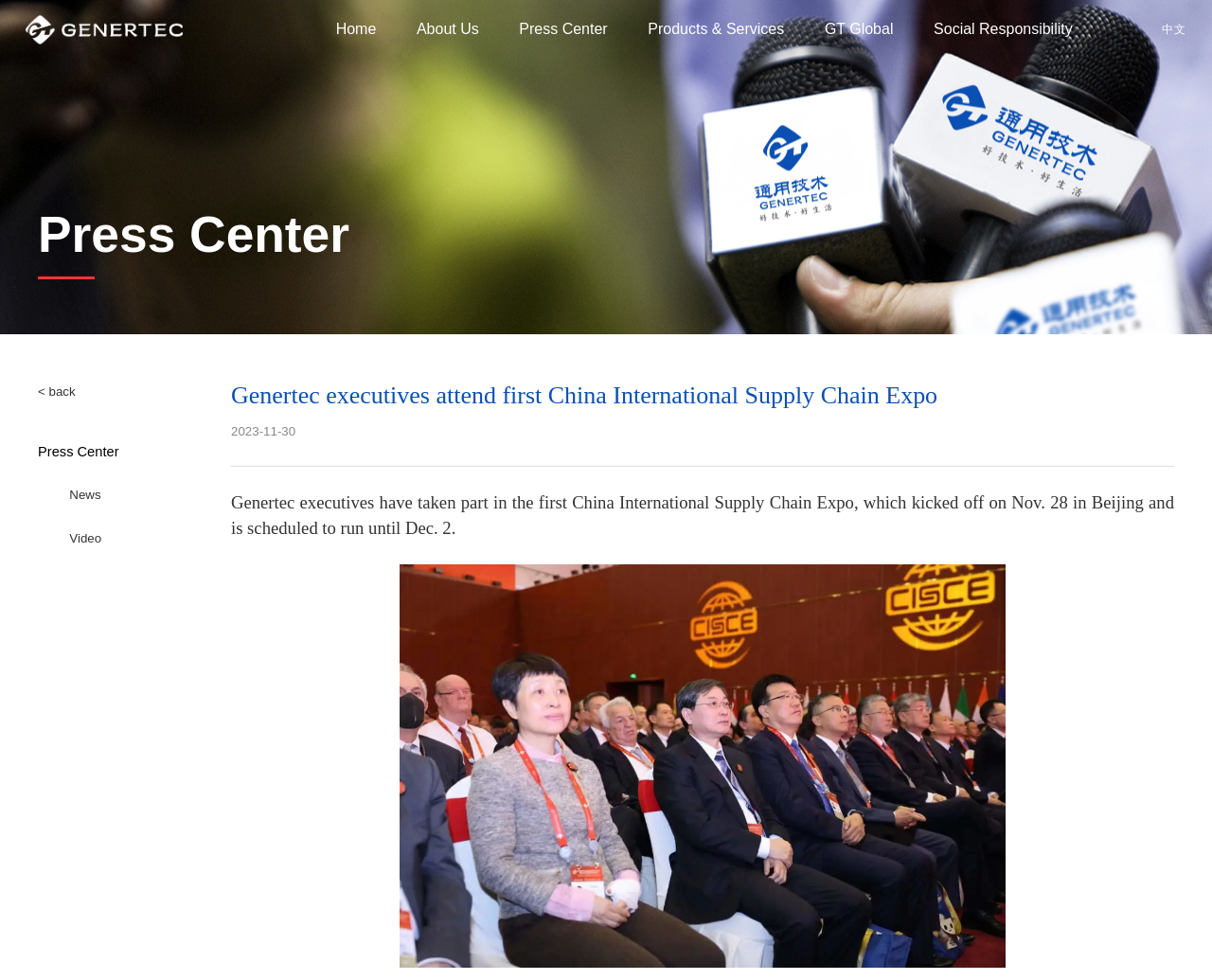Determine the bounding box coordinates of the UI element that matches the following description: "Products & Services". The coordinates should be four float numbers between 0 and 1 in the format [left, top, right, bottom].

[0.535, 0.015, 0.647, 0.06]